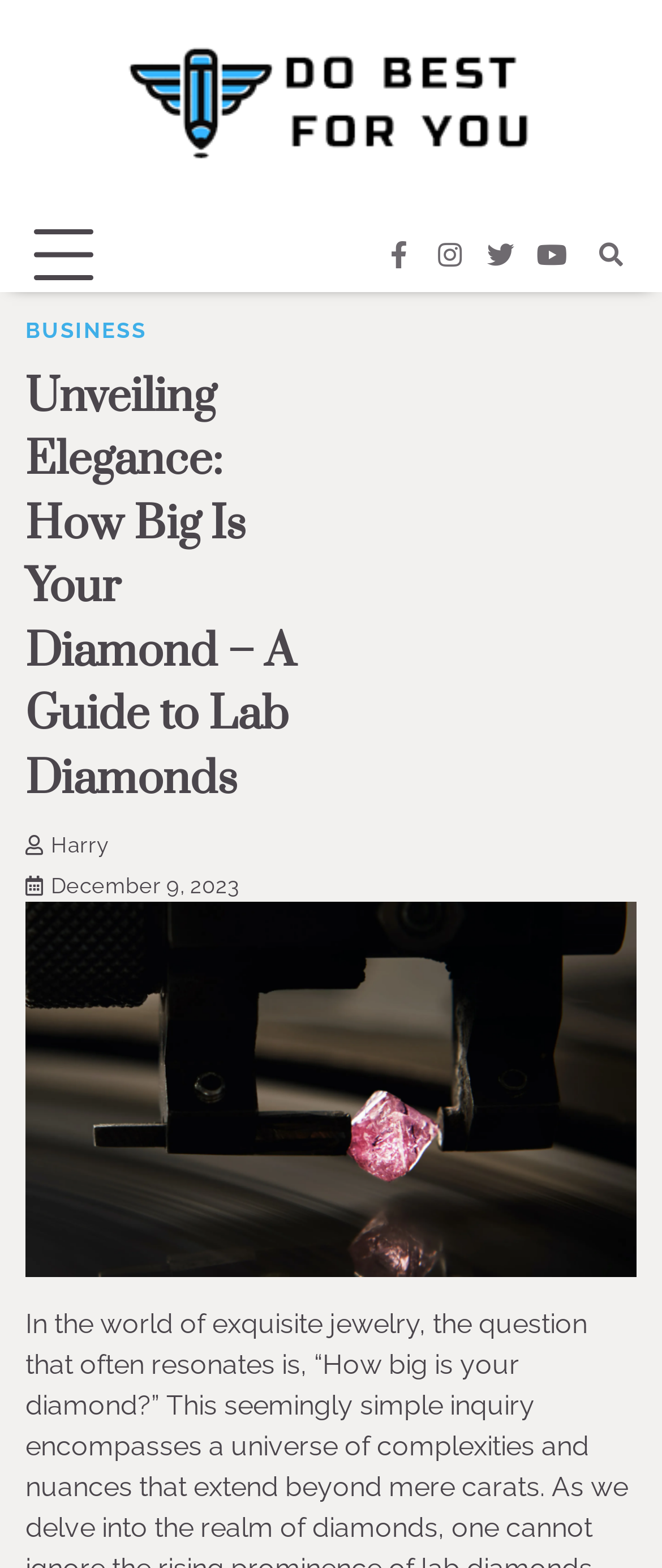Create an elaborate caption for the webpage.

The webpage appears to be an article or guide about lab diamonds, with a focus on the question "How big is your diamond?" The title "Unveiling Elegance: How Big Is Your Diamond – A Guide to Lab Diamonds" is prominently displayed at the top of the page.

At the very top of the page, there is a link to the website's homepage, "Do Best 4 You", accompanied by an image with the same name. Below this, there is a button that expands to reveal a primary menu.

On the top-right side of the page, there are social media links to Facebook, Instagram, Twitter, and YouTube, represented by their respective icons. Next to these icons, there is a search icon.

On the left side of the page, there is a navigation menu with a link to the "BUSINESS" section. Below this, there is a heading that repeats the title of the article.

The main content of the article appears to be below the title, with a byline or author name "Harry" mentioned. The article is dated December 9, 2023. The content is accompanied by a large figure or image that takes up most of the page.

Overall, the webpage has a clean and organized layout, with clear headings and concise text. The use of icons and images adds visual interest to the page.